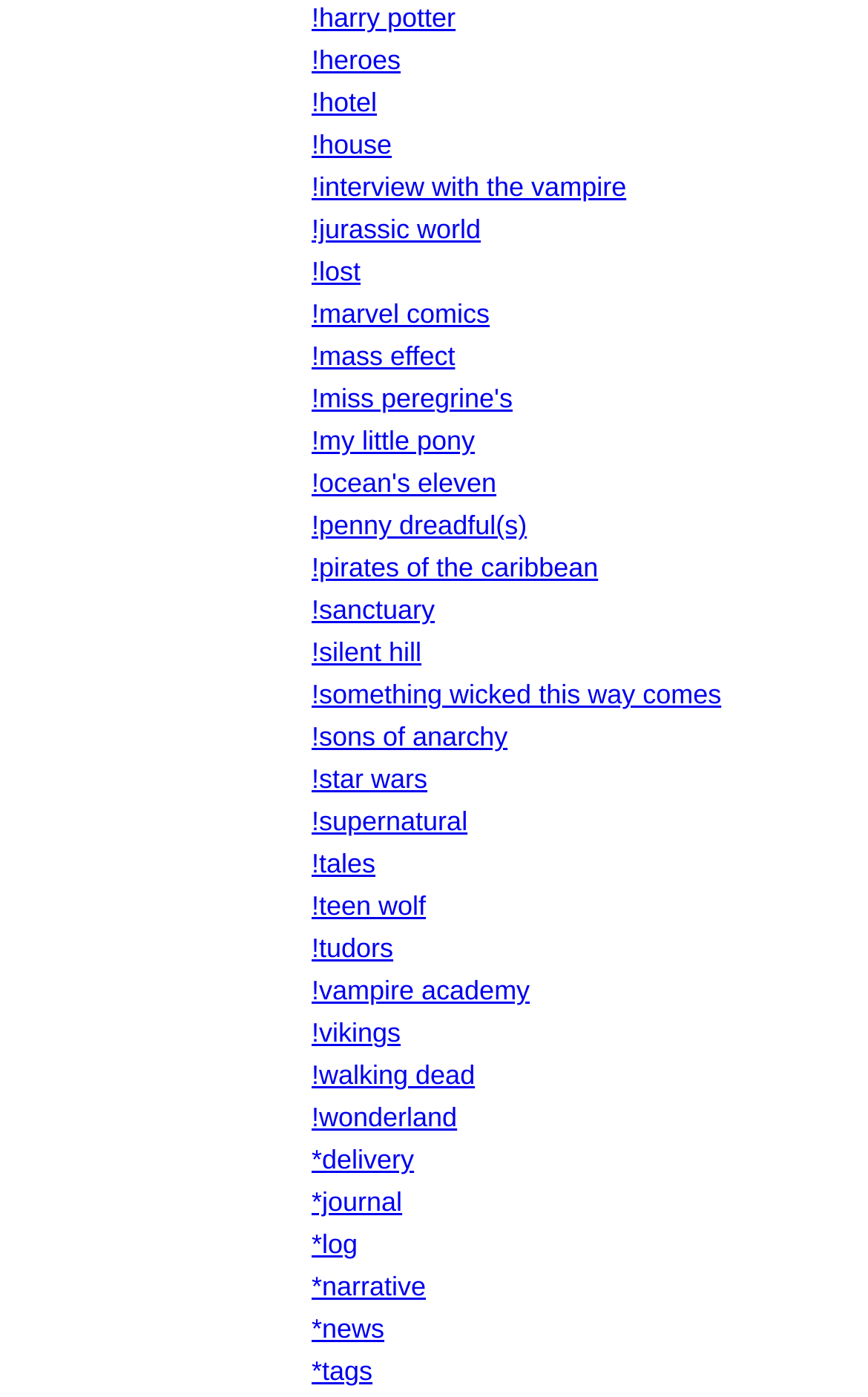Please determine the bounding box coordinates for the element that should be clicked to follow these instructions: "Learn more about Will Porteous".

None